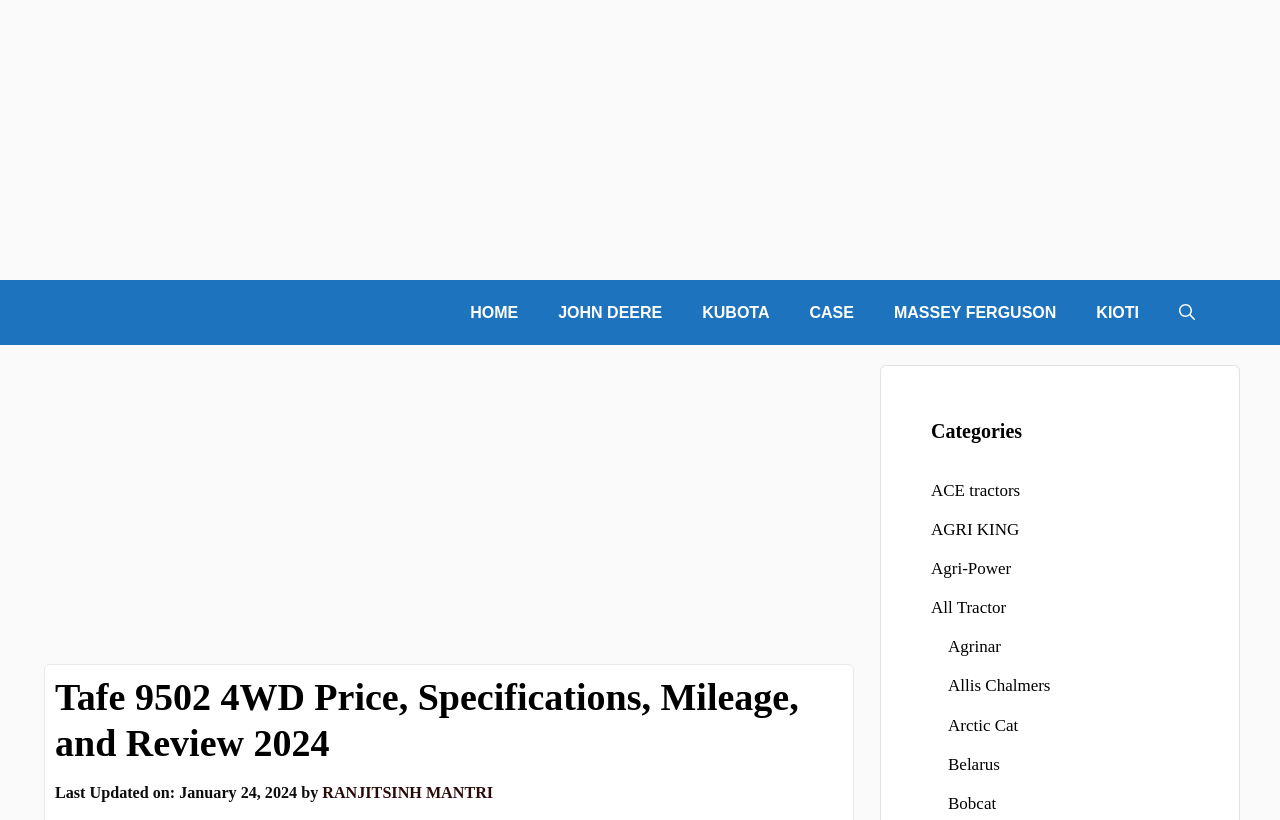Please examine the image and provide a detailed answer to the question: What are the categories listed on the webpage?

The categories listed on the webpage can be found in the links under the 'Categories' heading, which includes ACE tractors, AGRI KING, Agri-Power, and many more.